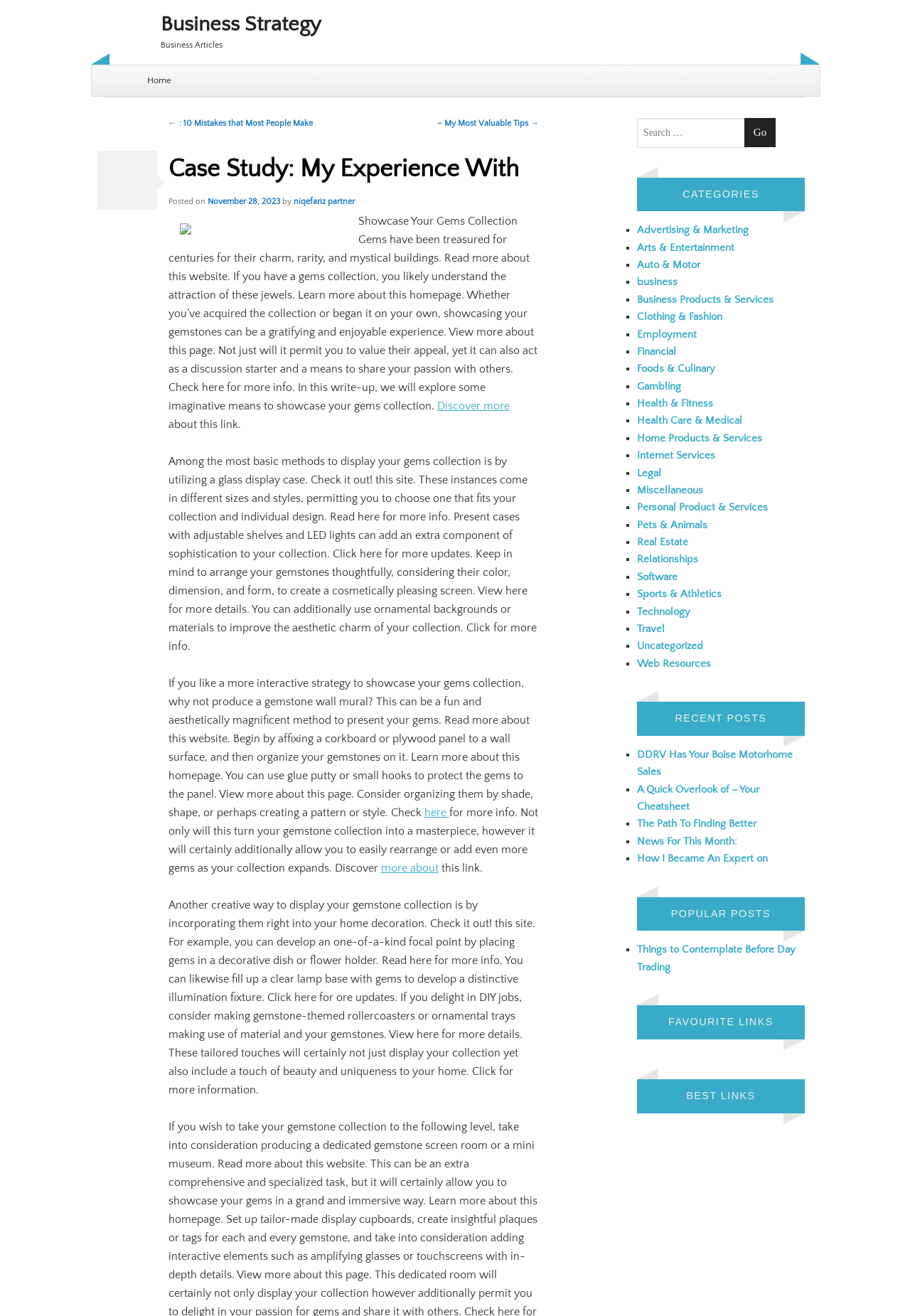Find the bounding box coordinates of the area that needs to be clicked in order to achieve the following instruction: "Go to Home page". The coordinates should be specified as four float numbers between 0 and 1, i.e., [left, top, right, bottom].

[0.153, 0.05, 0.196, 0.073]